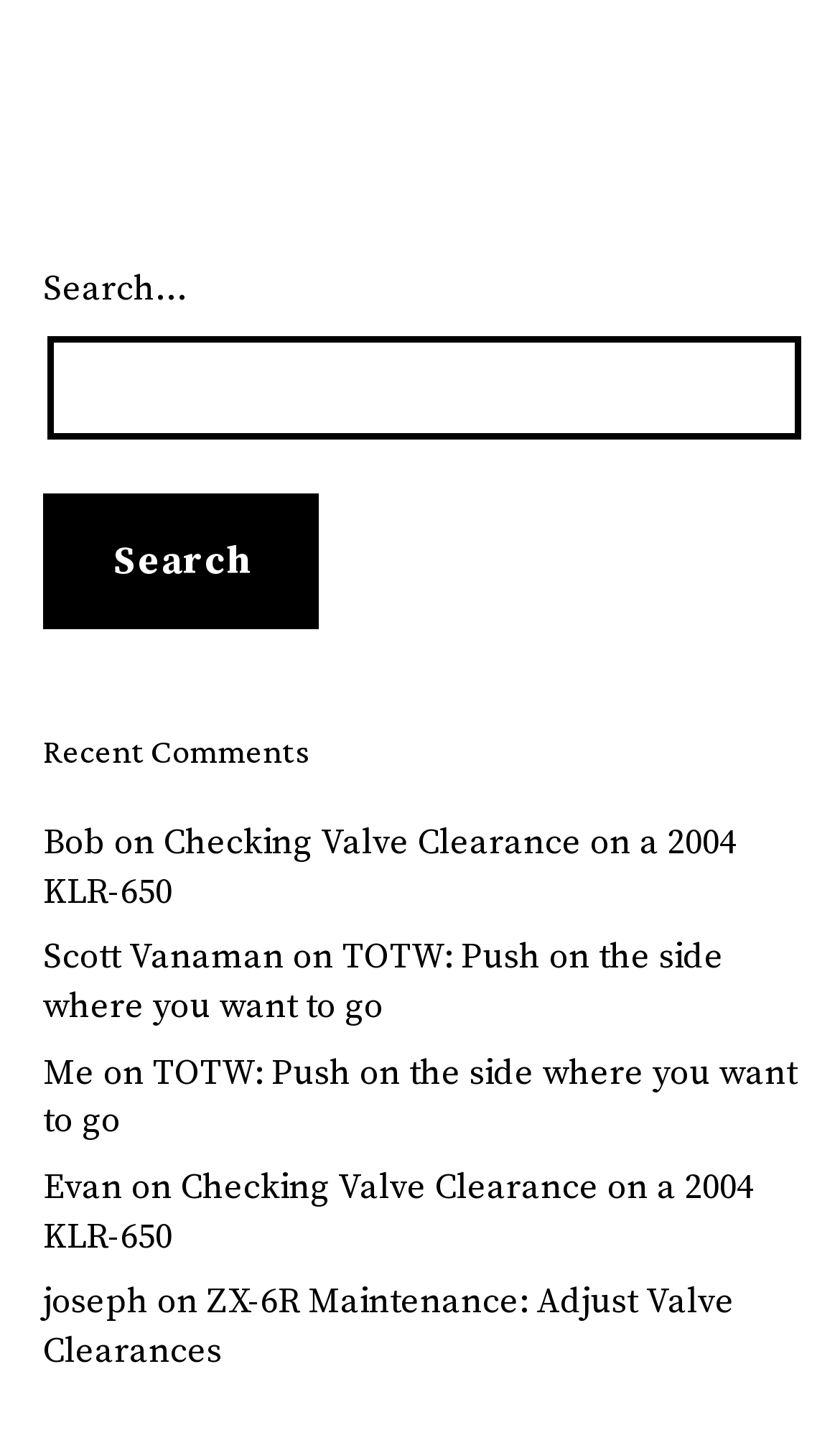What is the first comment author's name?
Utilize the information in the image to give a detailed answer to the question.

I looked at the navigation section labeled 'Recent Comments' and found the first comment with the author's name 'Bob'.